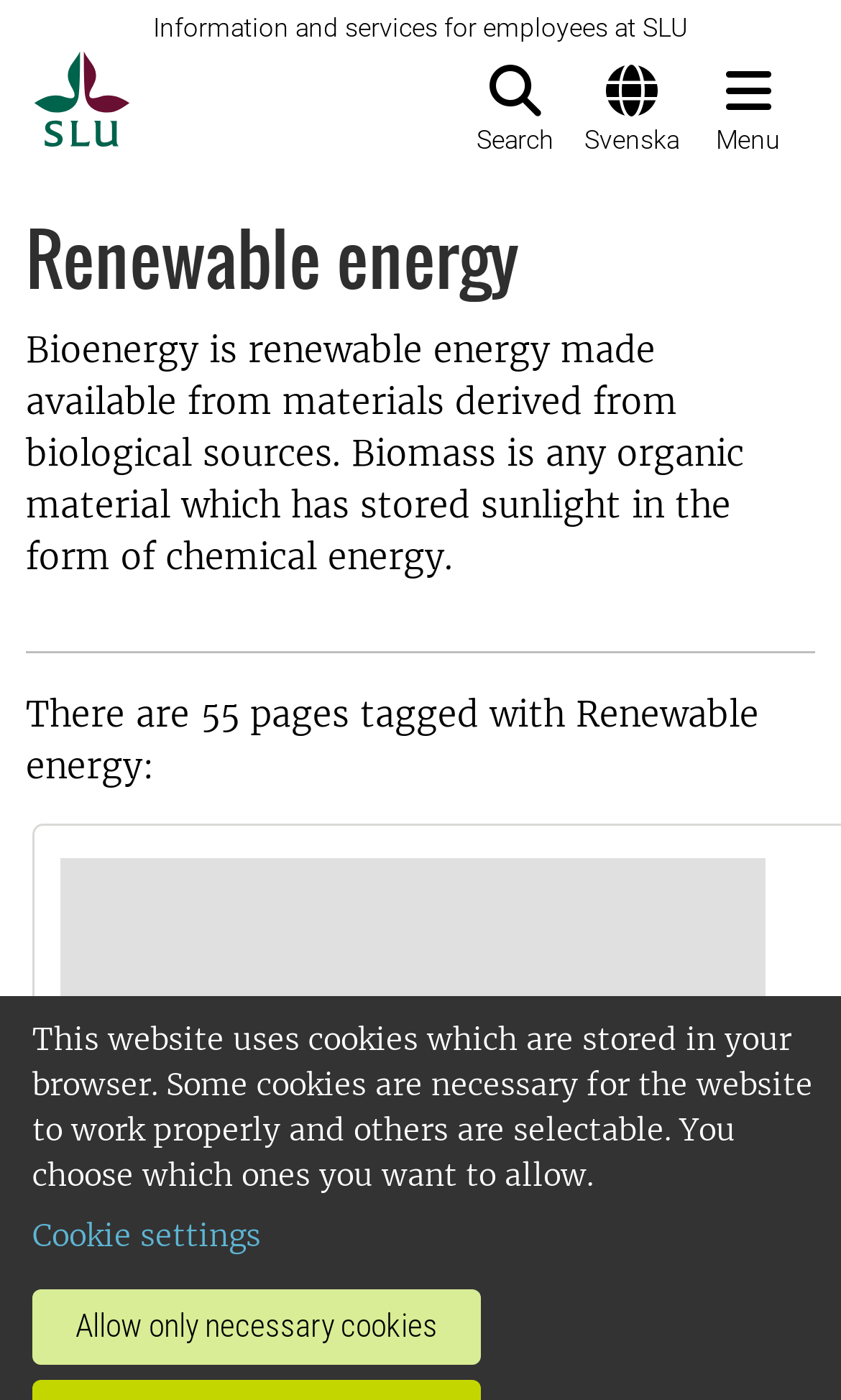Respond concisely with one word or phrase to the following query:
What is the language of the webpage?

Swedish